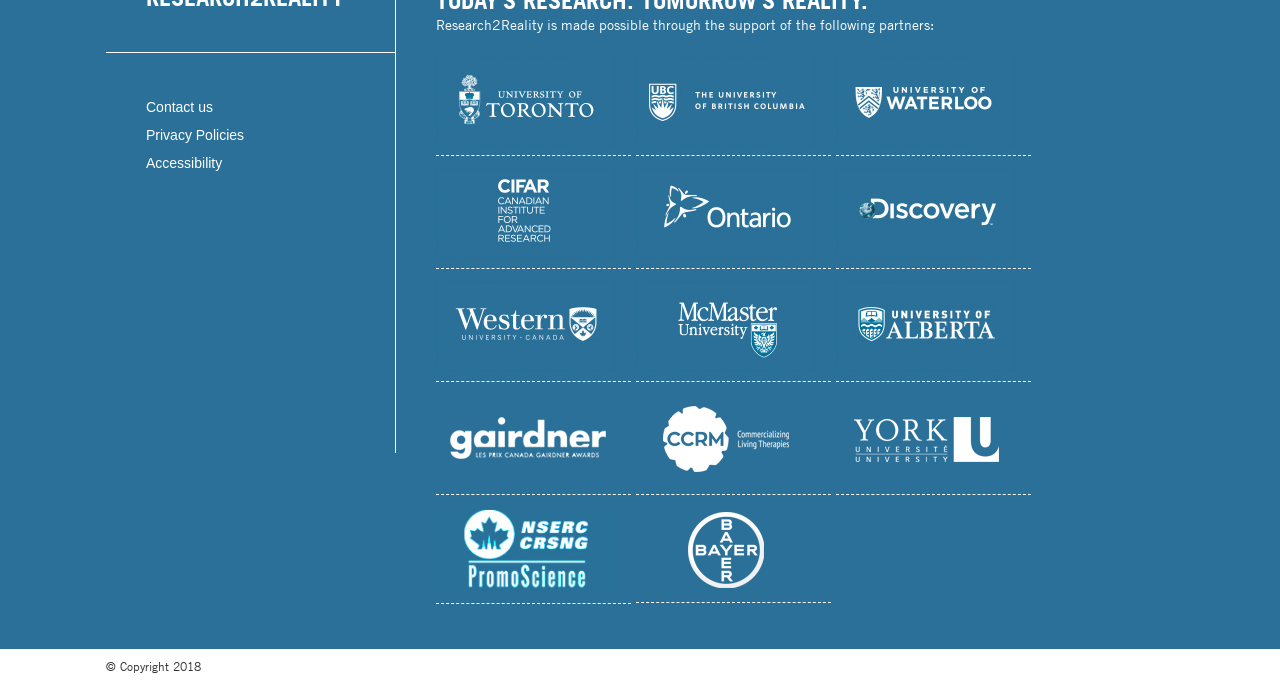Locate the bounding box of the UI element described by: "alt="Discovery Science - Research2Reality partner"" in the given webpage screenshot.

[0.653, 0.359, 0.794, 0.383]